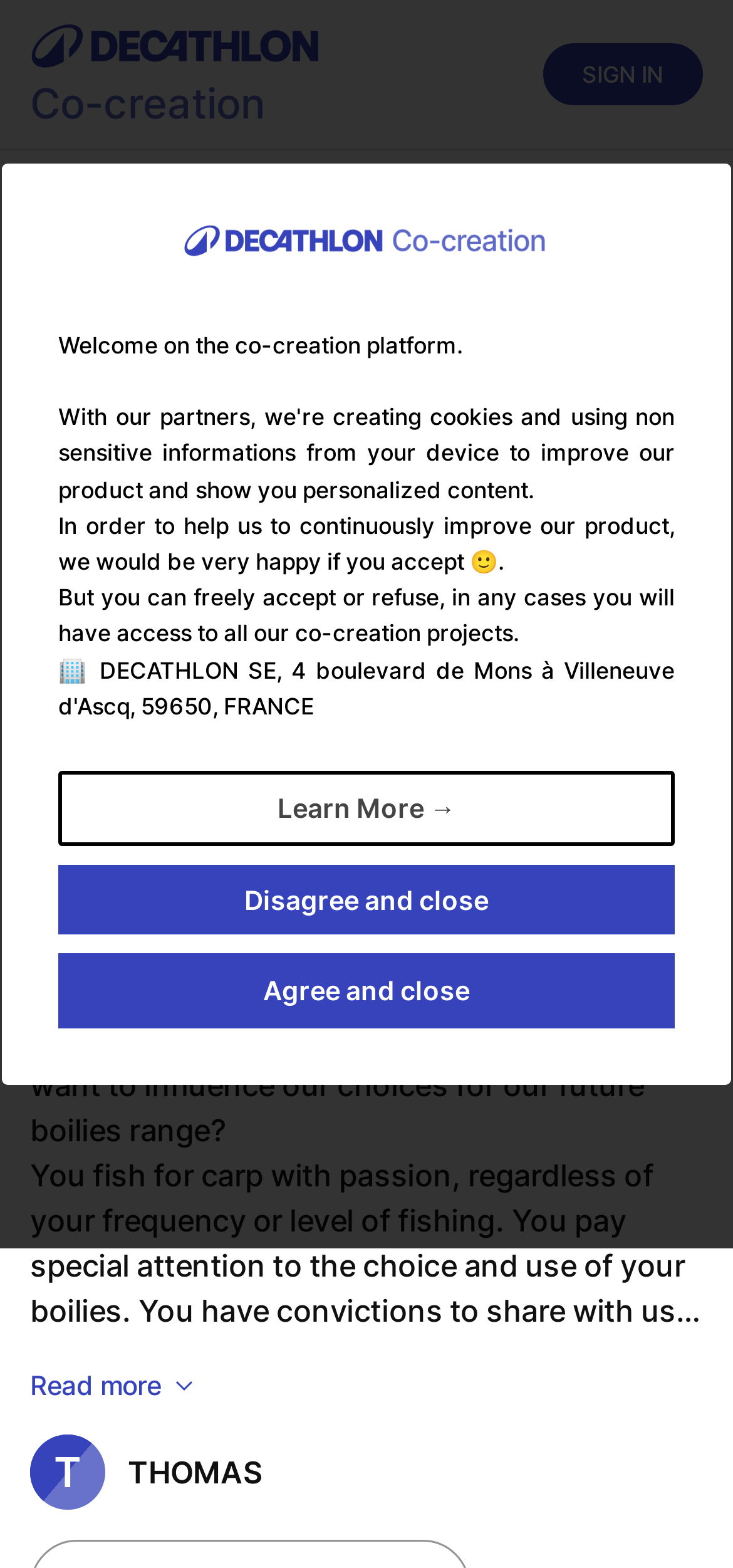Find the bounding box coordinates for the UI element that matches this description: "Back to home page".

[0.041, 0.115, 0.518, 0.156]